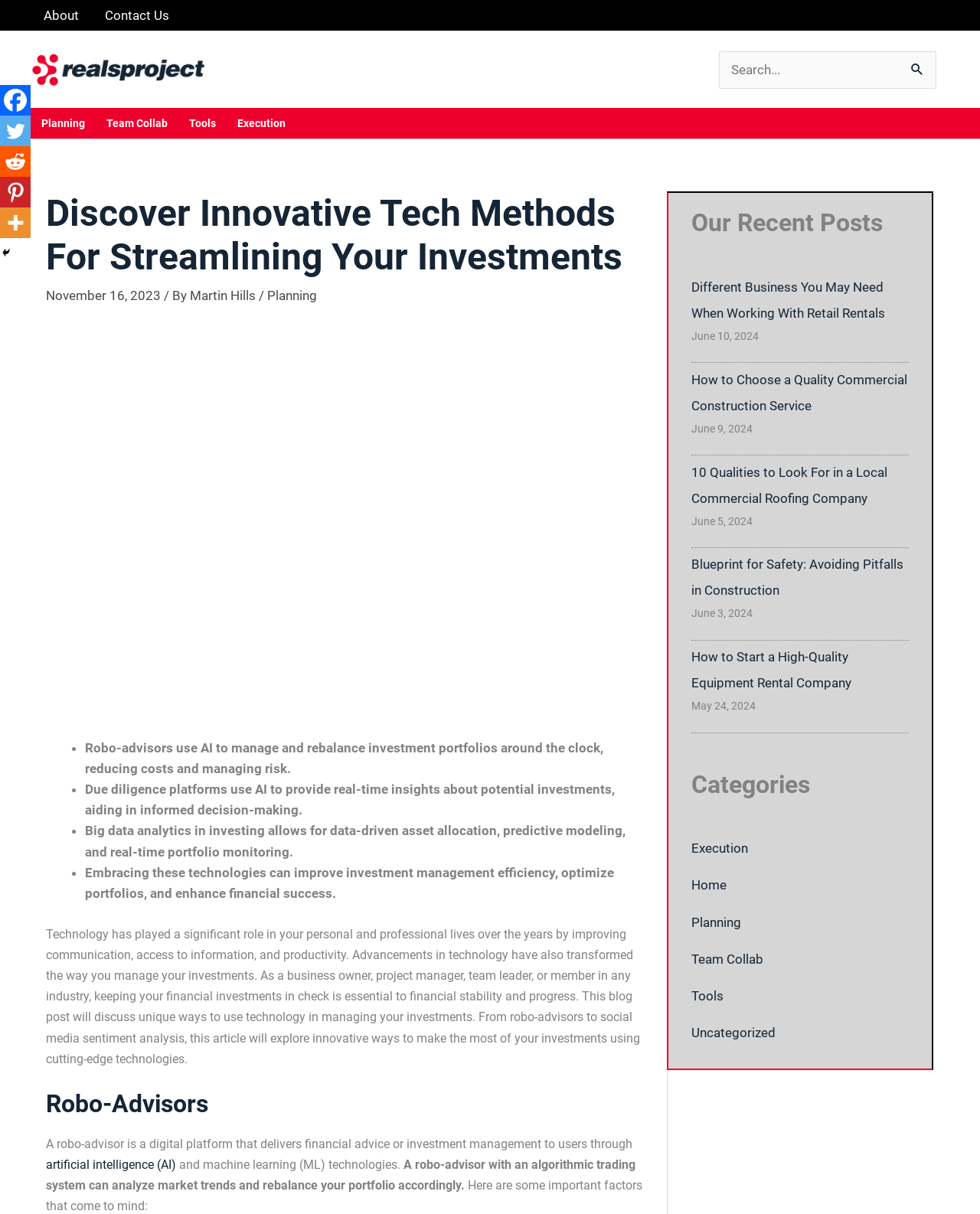Identify and extract the main heading from the webpage.

Discover Innovative Tech Methods For Streamlining Your Investments